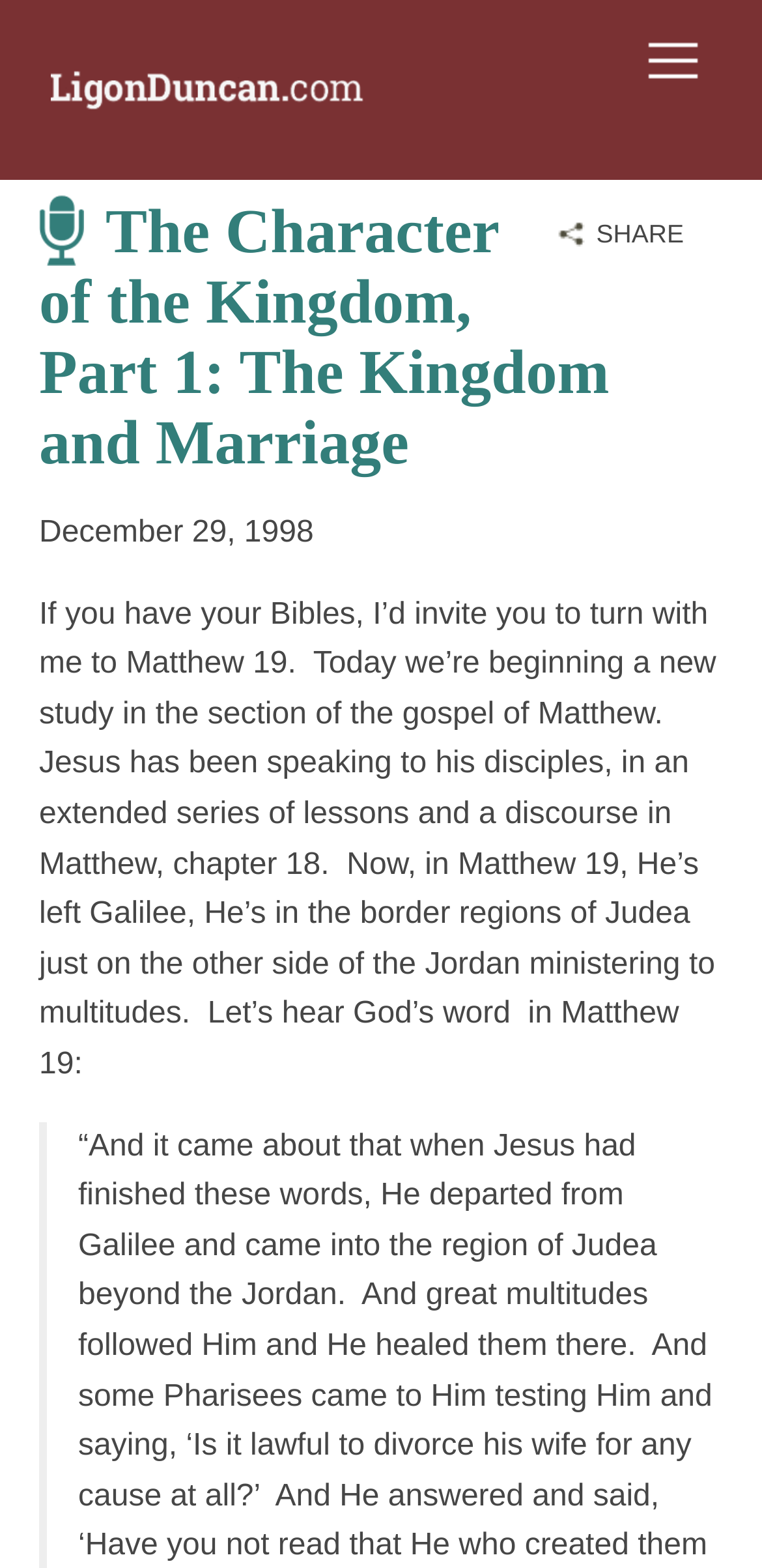What is the speaker doing in Matthew 18?
Please answer the question with as much detail and depth as you can.

According to the text, Jesus has been speaking to his disciples in an extended series of lessons and a discourse in Matthew, chapter 18, before moving on to Matthew 19.